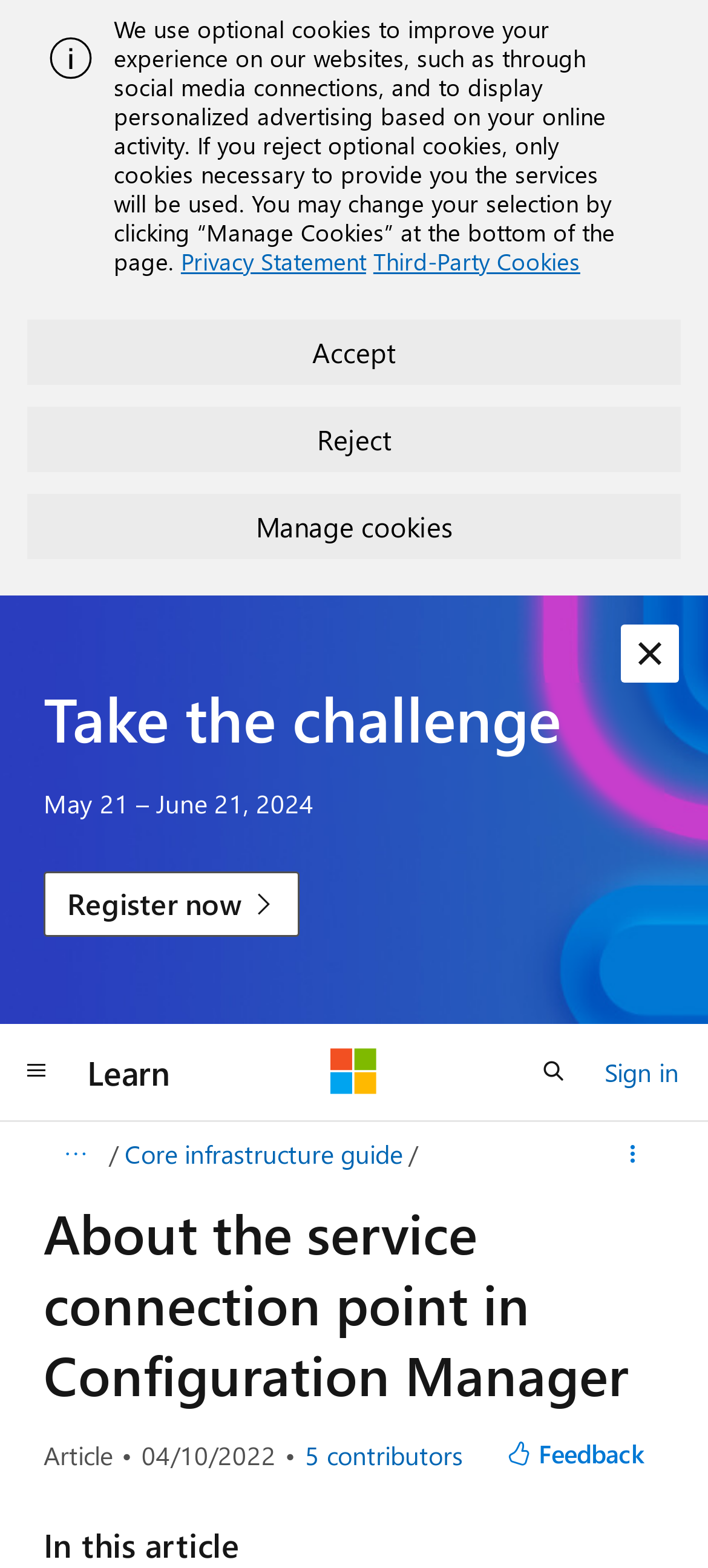Please specify the bounding box coordinates for the clickable region that will help you carry out the instruction: "Learn more about Core infrastructure guide".

[0.176, 0.721, 0.568, 0.751]